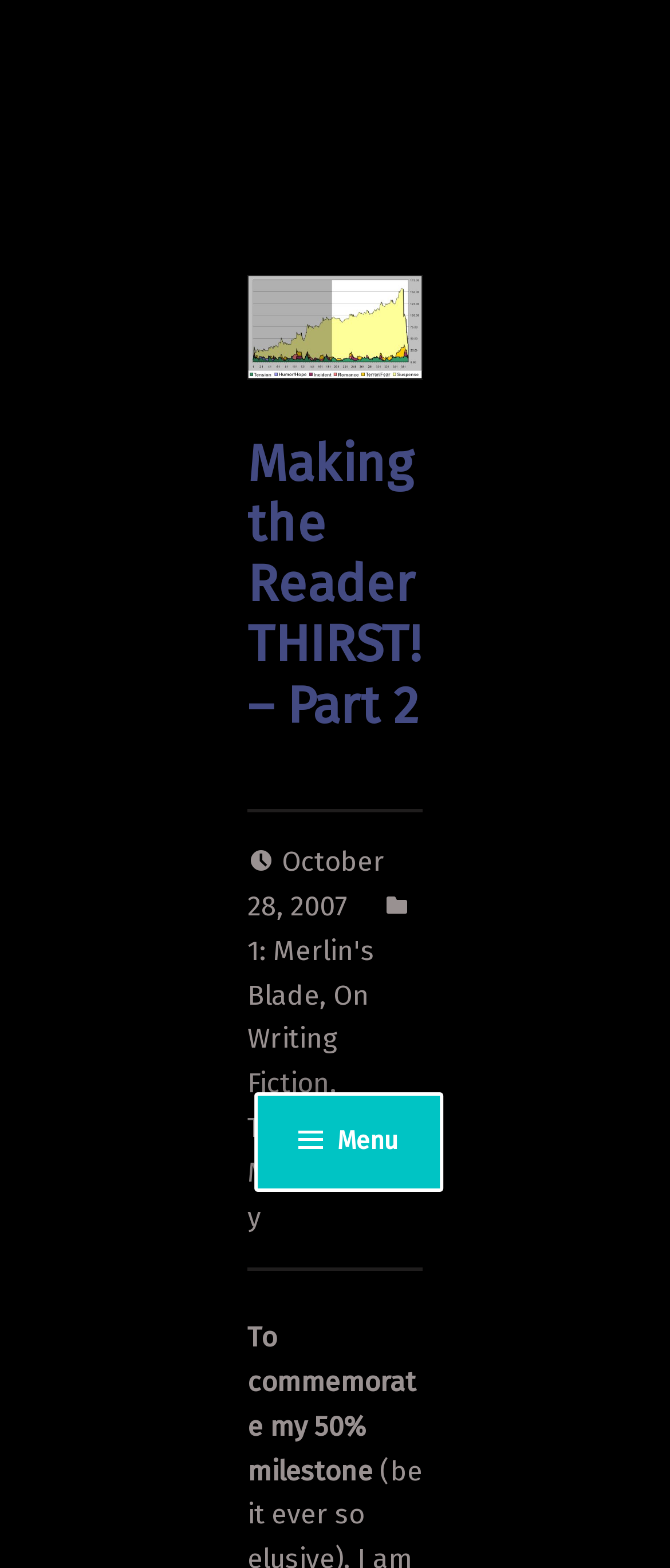Explain the webpage in detail, including its primary components.

The webpage is a blog post titled "Making the Reader THIRST! – Part 2" by Robert Treskillard. At the top-right corner, there is a menu button with a hamburger icon. Below the menu button, there is a figure with a linked image. 

The main content of the blog post is headed by a title "Making the Reader THIRST! – Part 2" which is positioned below the figure. 

At the bottom of the page, there is a footer section that contains several links and a timestamp. The timestamp "Posted on: October 28, 2007" is located at the top of the footer section. Below the timestamp, there are three links: "1: Merlin's Blade", "On Writing Fiction", and "THIRST™ Methodology". These links are separated by commas. 

Below the links, there is a paragraph of text that starts with "To commemorate my 50% milestone".